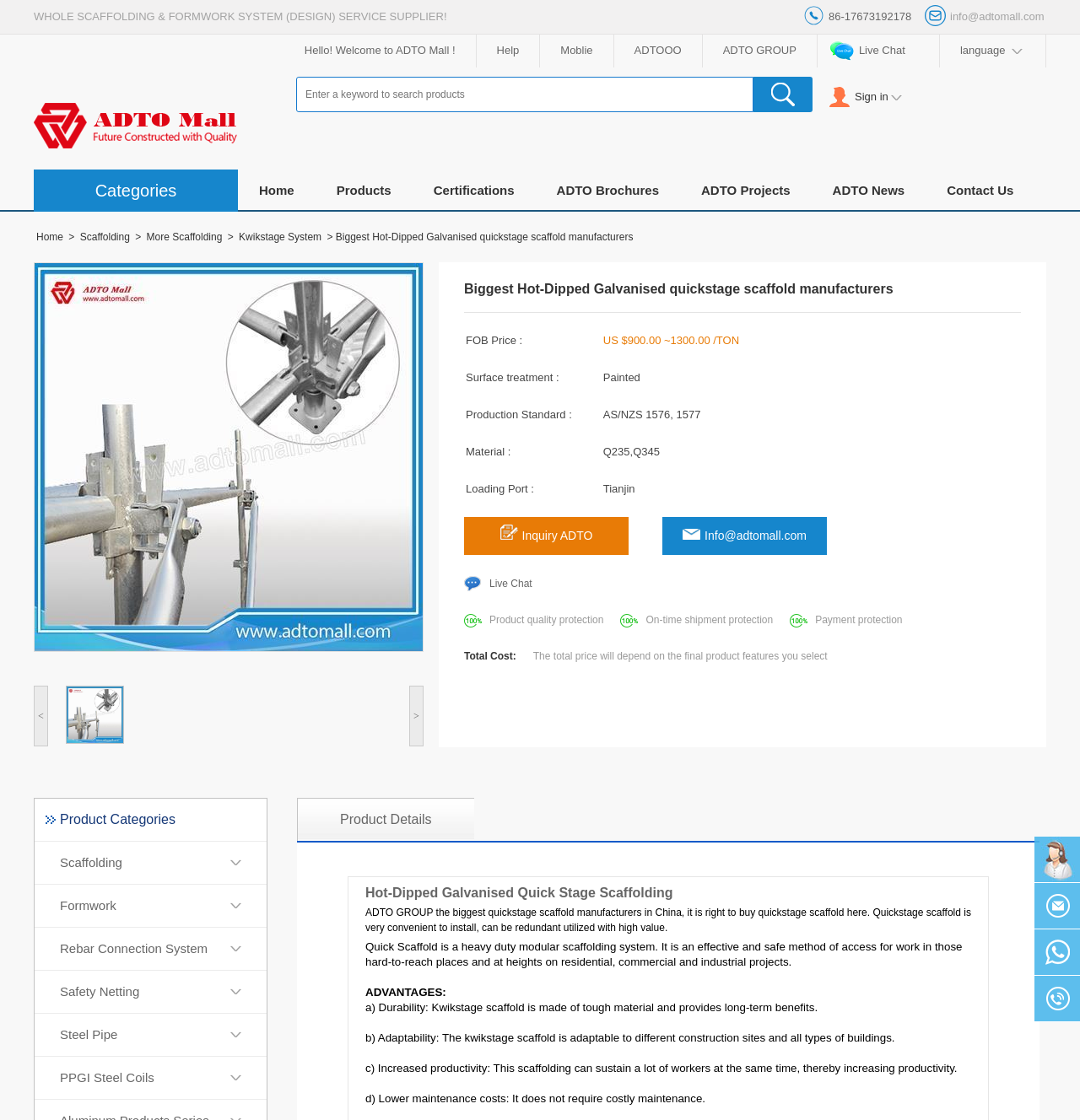Determine the bounding box coordinates for the element that should be clicked to follow this instruction: "Inquire about the product". The coordinates should be given as four float numbers between 0 and 1, in the format [left, top, right, bottom].

[0.43, 0.462, 0.582, 0.495]